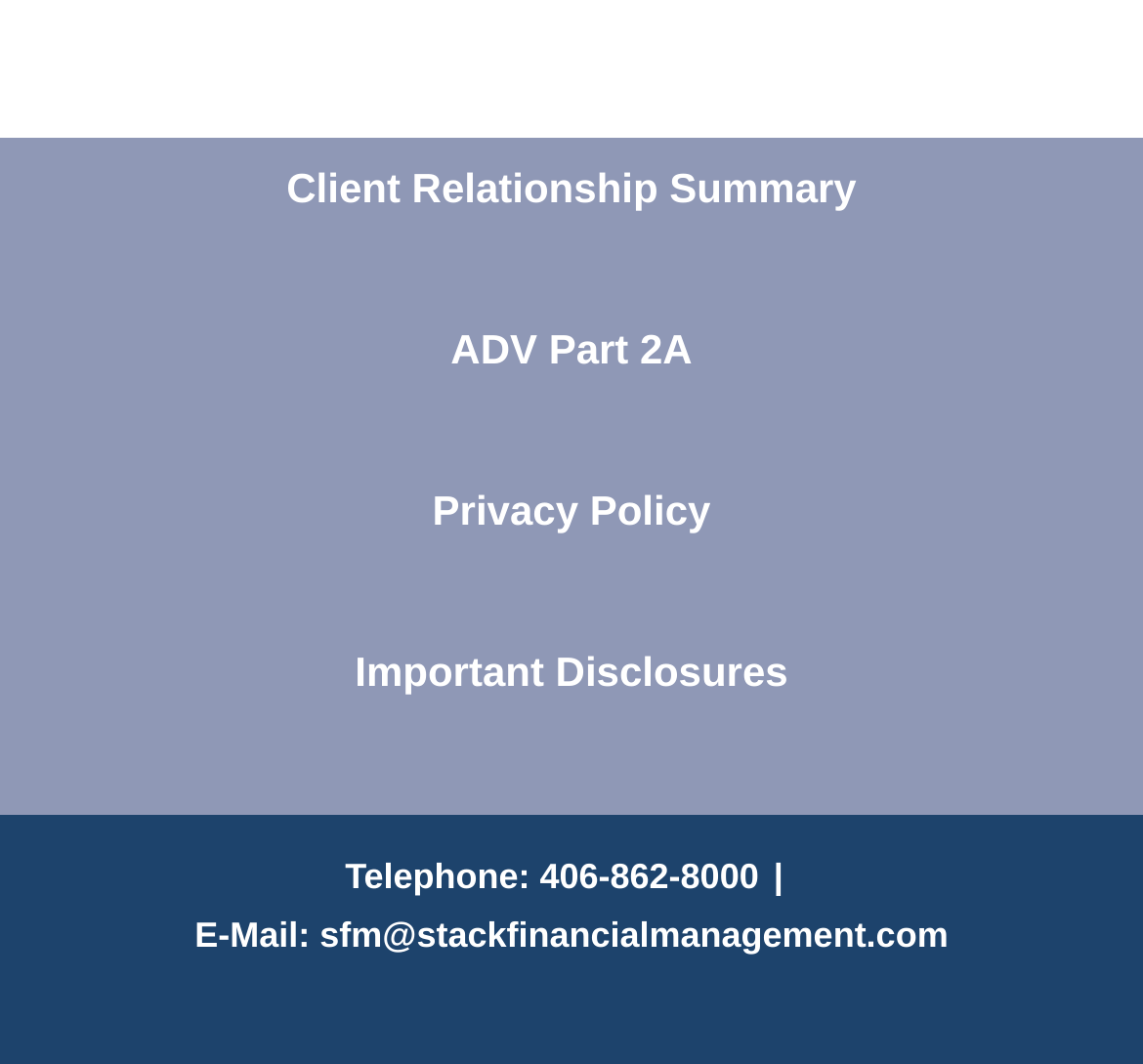Use a single word or phrase to answer this question: 
How many links are there at the top of the page?

4